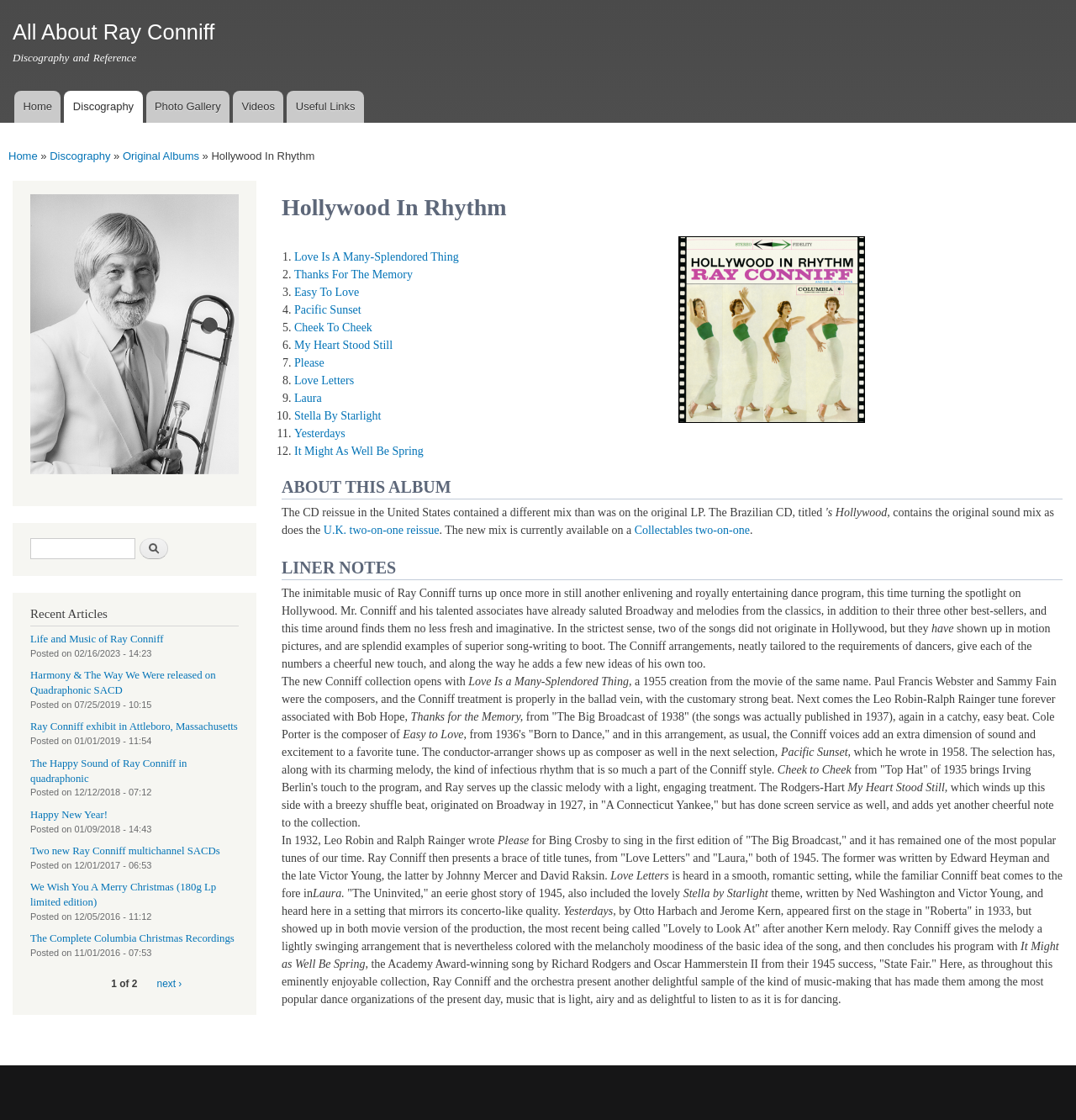Give a one-word or short phrase answer to the question: 
How many songs are listed in the album?

12